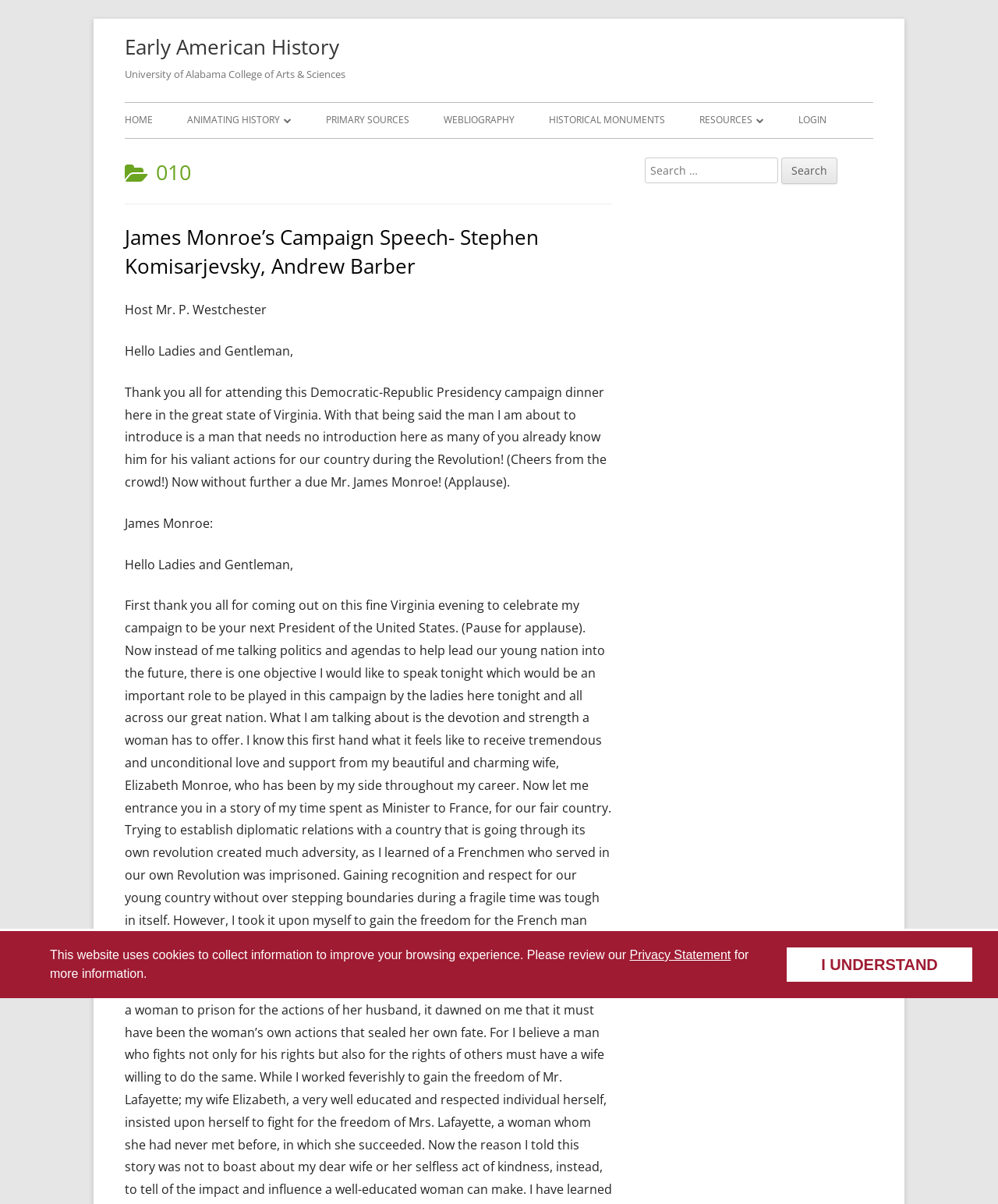What is the name of the university?
Look at the screenshot and give a one-word or phrase answer.

University of Alabama